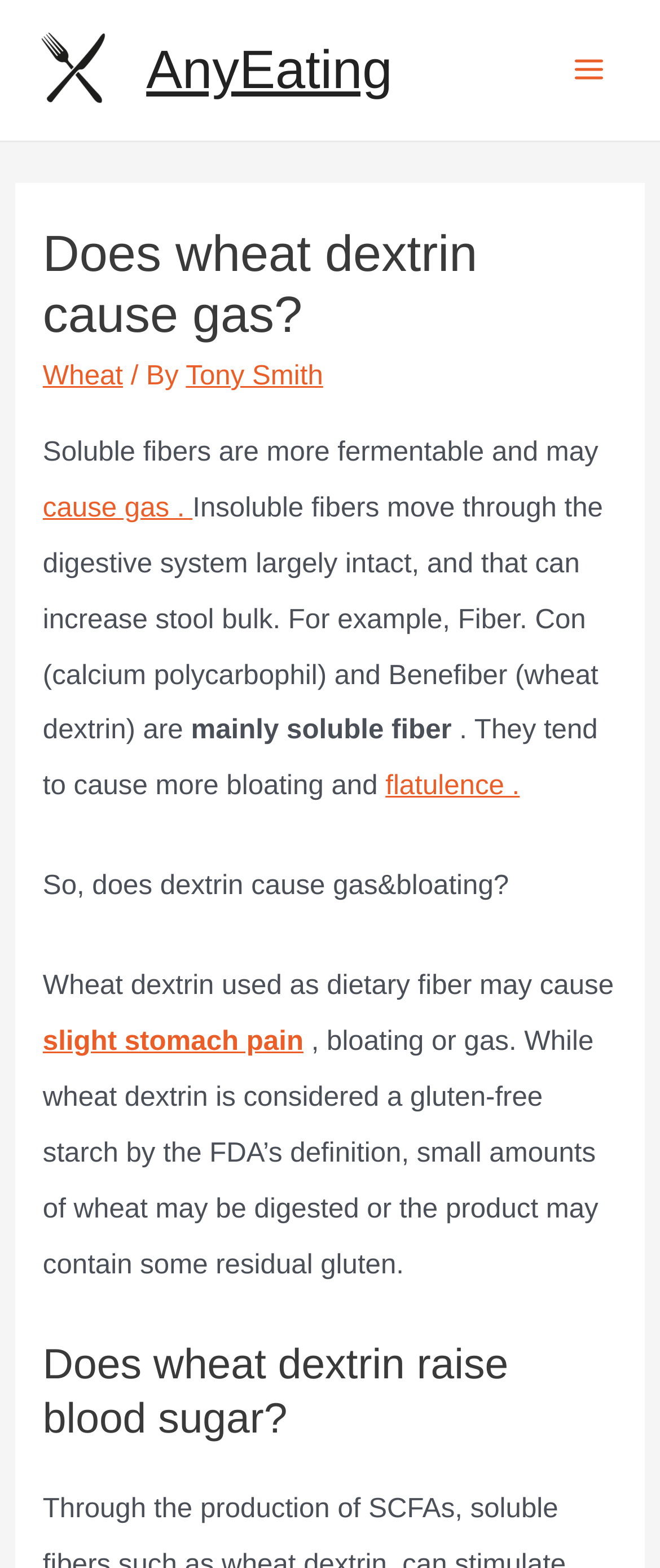Find the bounding box of the web element that fits this description: "Close".

None